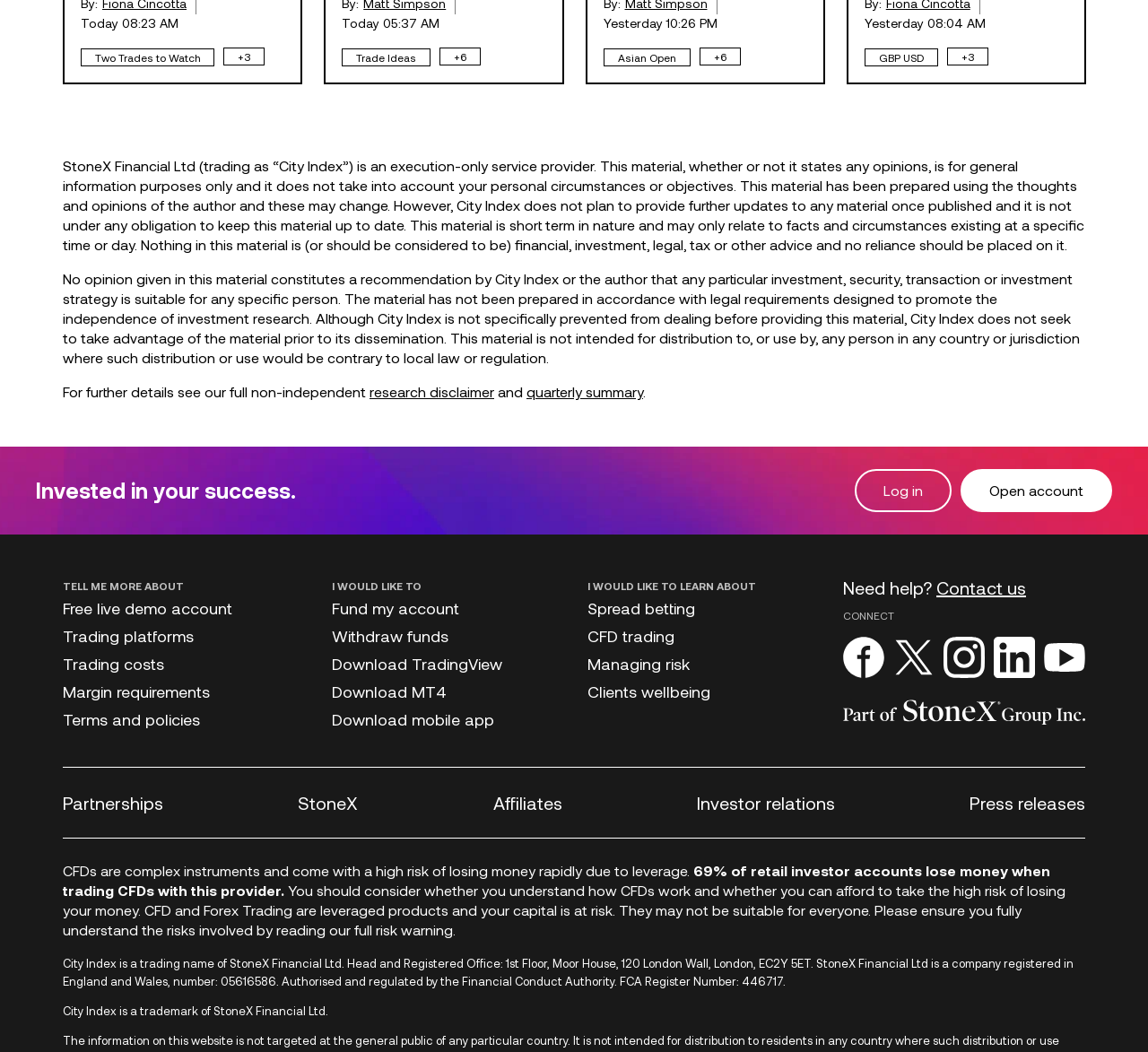Find the bounding box coordinates for the area that must be clicked to perform this action: "Contact us".

[0.816, 0.548, 0.894, 0.569]